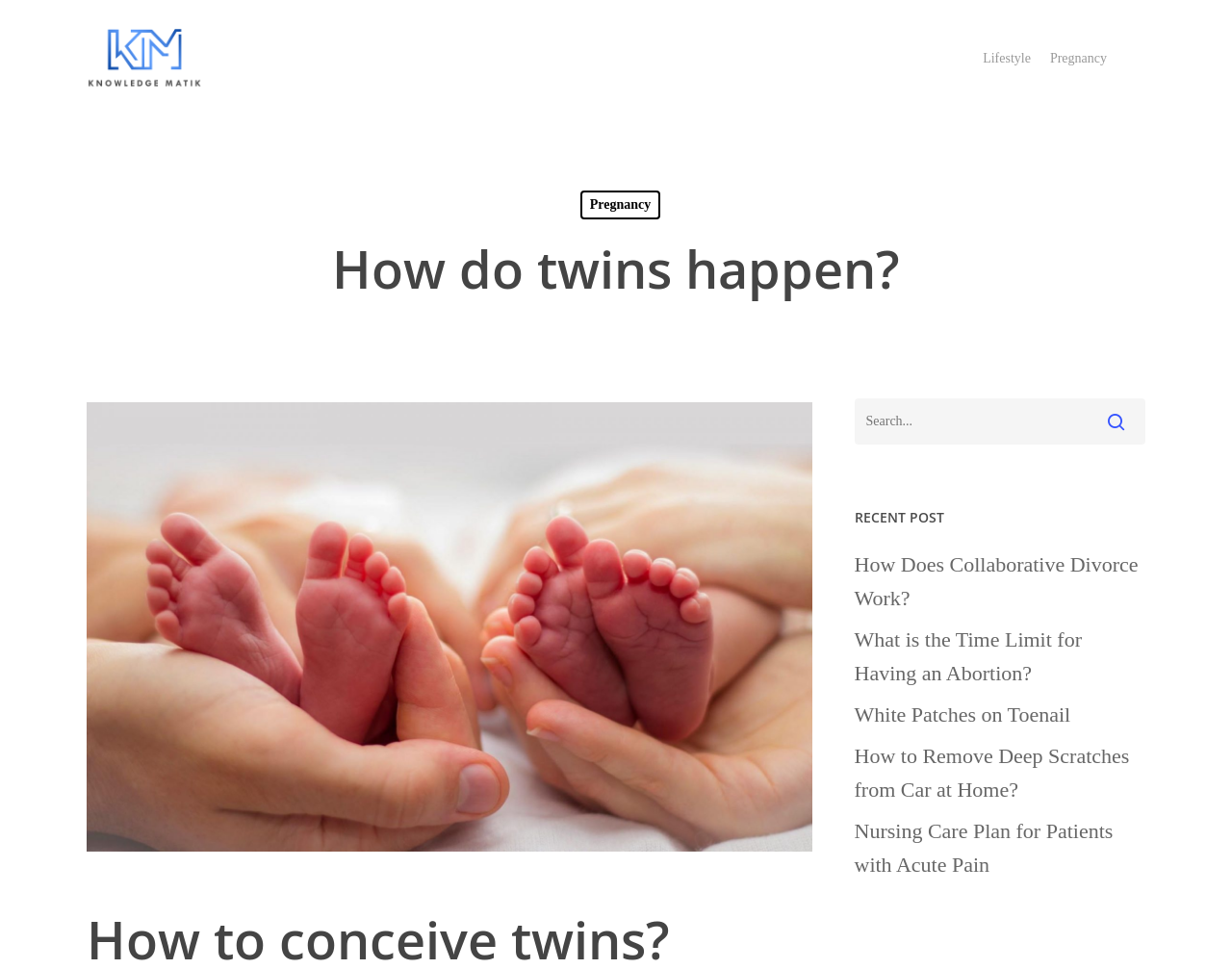Respond to the question below with a single word or phrase:
What is the topic of the article?

How to conceive twins